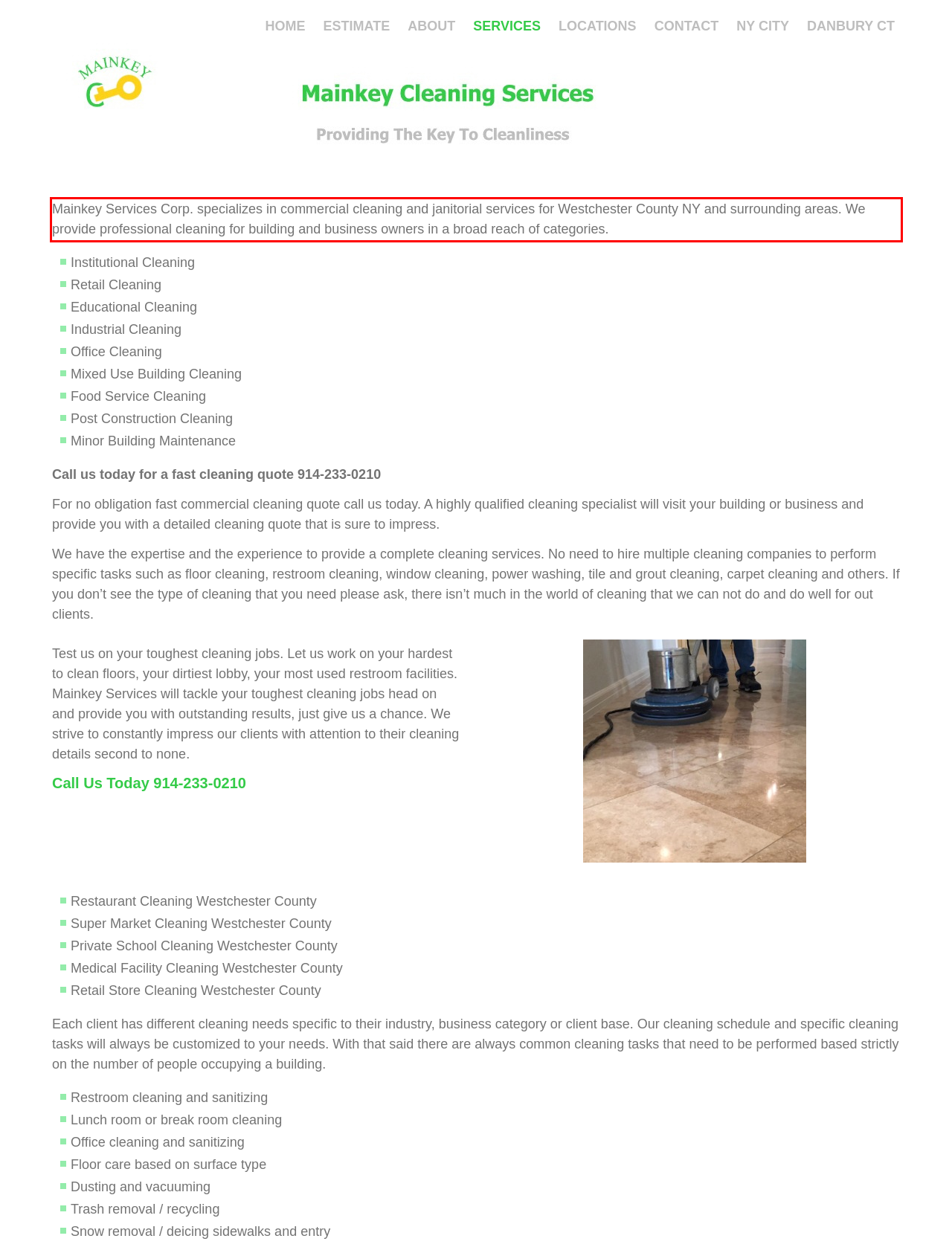Please perform OCR on the text content within the red bounding box that is highlighted in the provided webpage screenshot.

Mainkey Services Corp. specializes in commercial cleaning and janitorial services for Westchester County NY and surrounding areas. We provide professional cleaning for building and business owners in a broad reach of categories.